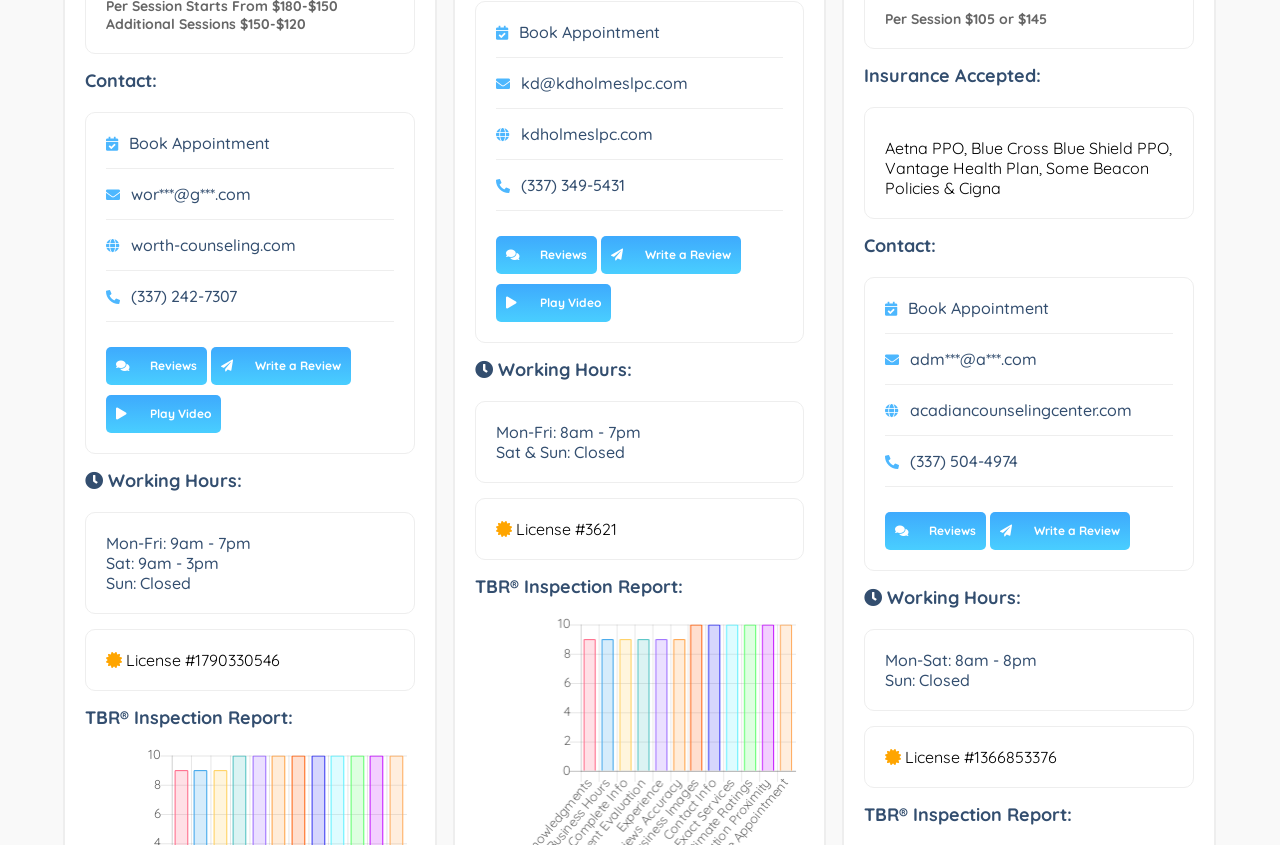Use one word or a short phrase to answer the question provided: 
What is the phone number for Worth Counseling?

(337) 242-7307